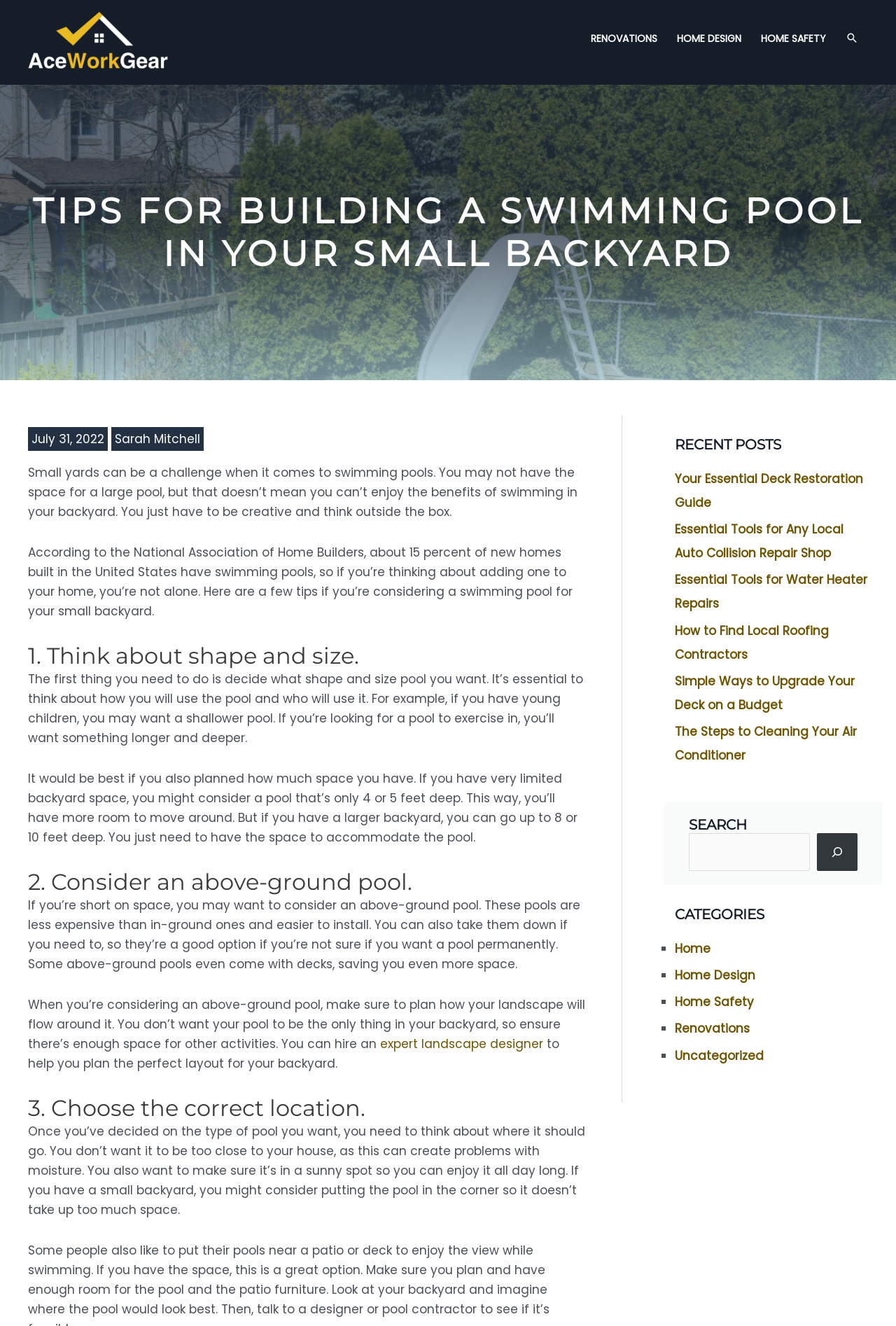Find the bounding box coordinates of the clickable element required to execute the following instruction: "Read the 'RENOVATIONS' article". Provide the coordinates as four float numbers between 0 and 1, i.e., [left, top, right, bottom].

[0.648, 0.014, 0.745, 0.044]